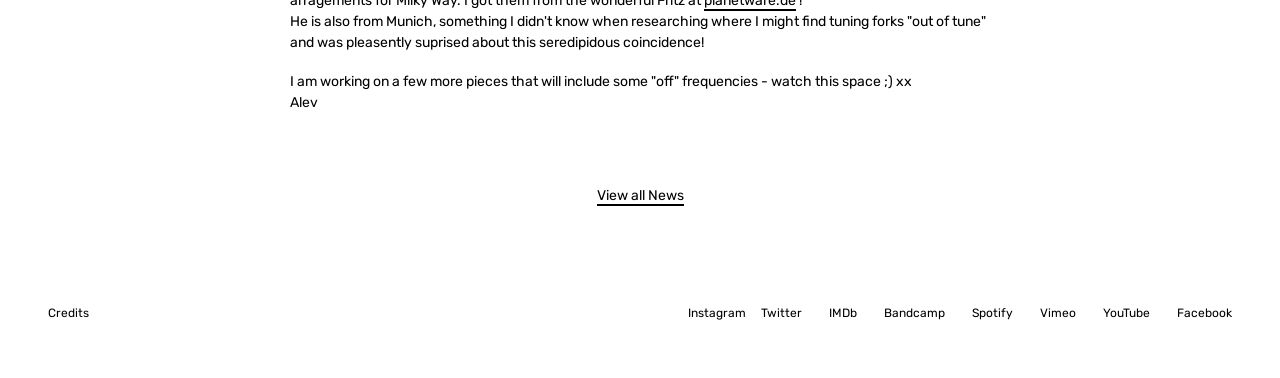Predict the bounding box of the UI element based on the description: "Spotify". The coordinates should be four float numbers between 0 and 1, formatted as [left, top, right, bottom].

[0.759, 0.804, 0.791, 0.873]